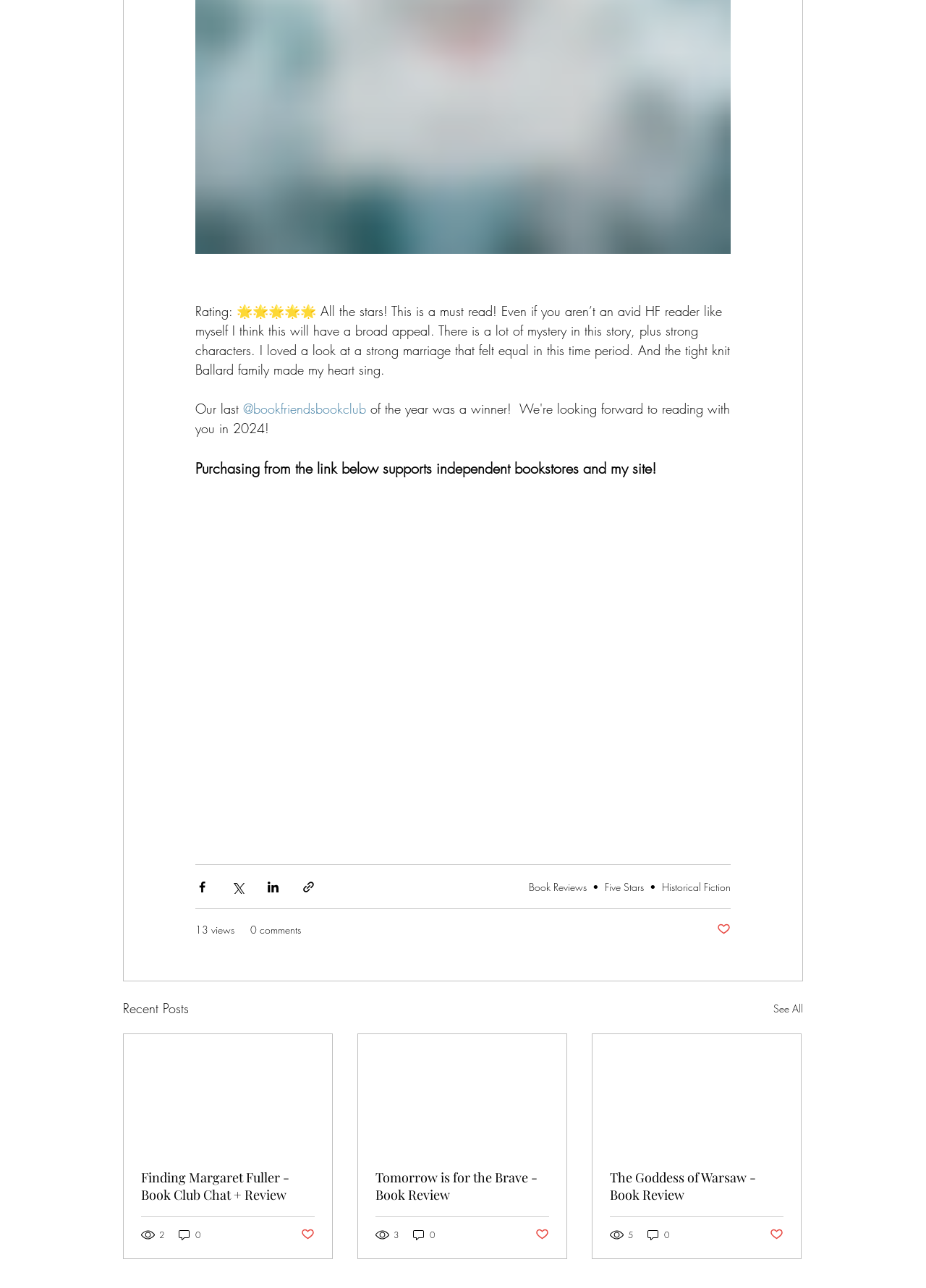Pinpoint the bounding box coordinates of the area that must be clicked to complete this instruction: "View the post with 5 views".

[0.659, 0.953, 0.685, 0.964]